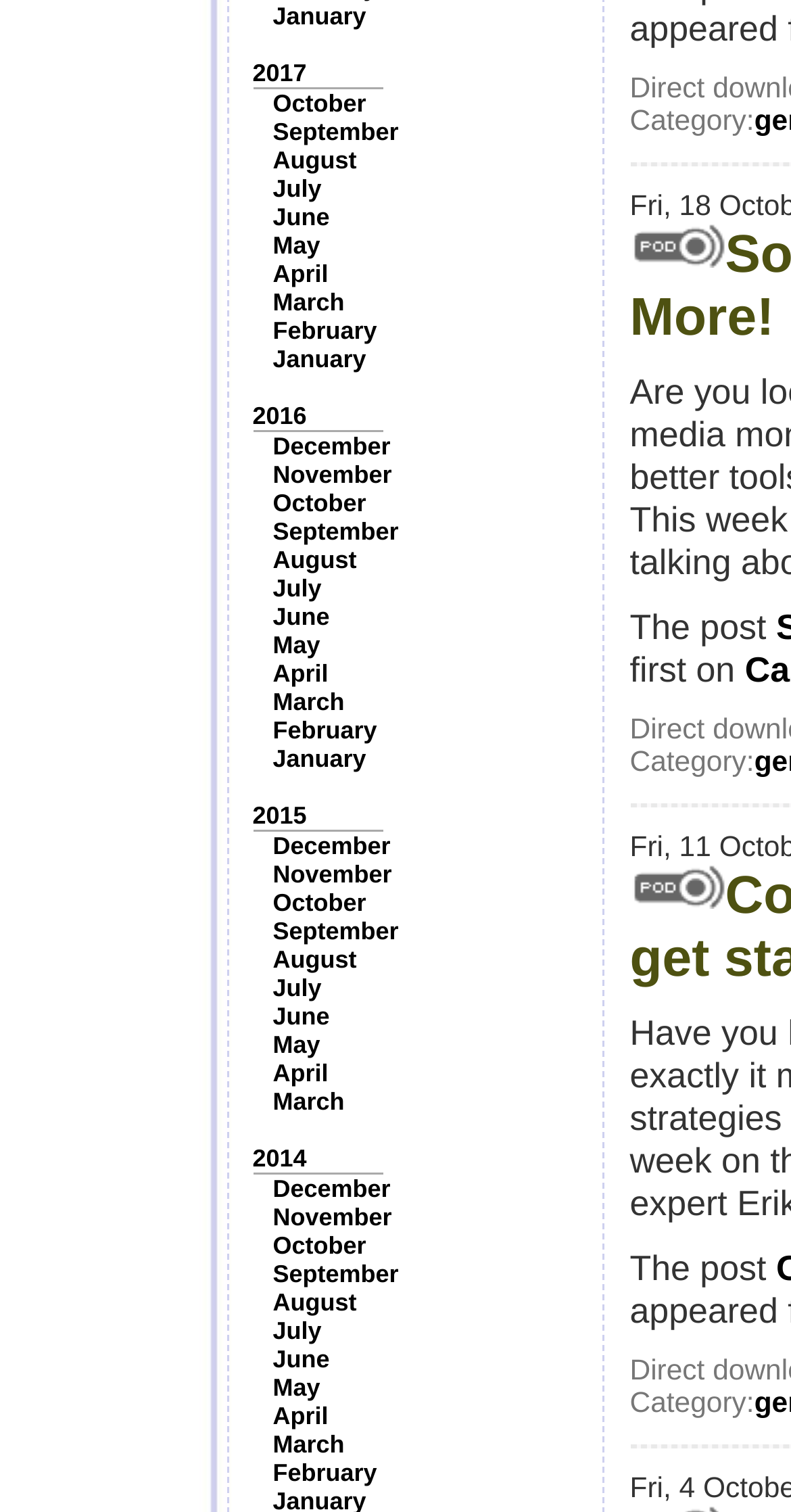Locate the bounding box coordinates of the element that should be clicked to execute the following instruction: "Click on 2017".

[0.319, 0.039, 0.388, 0.058]